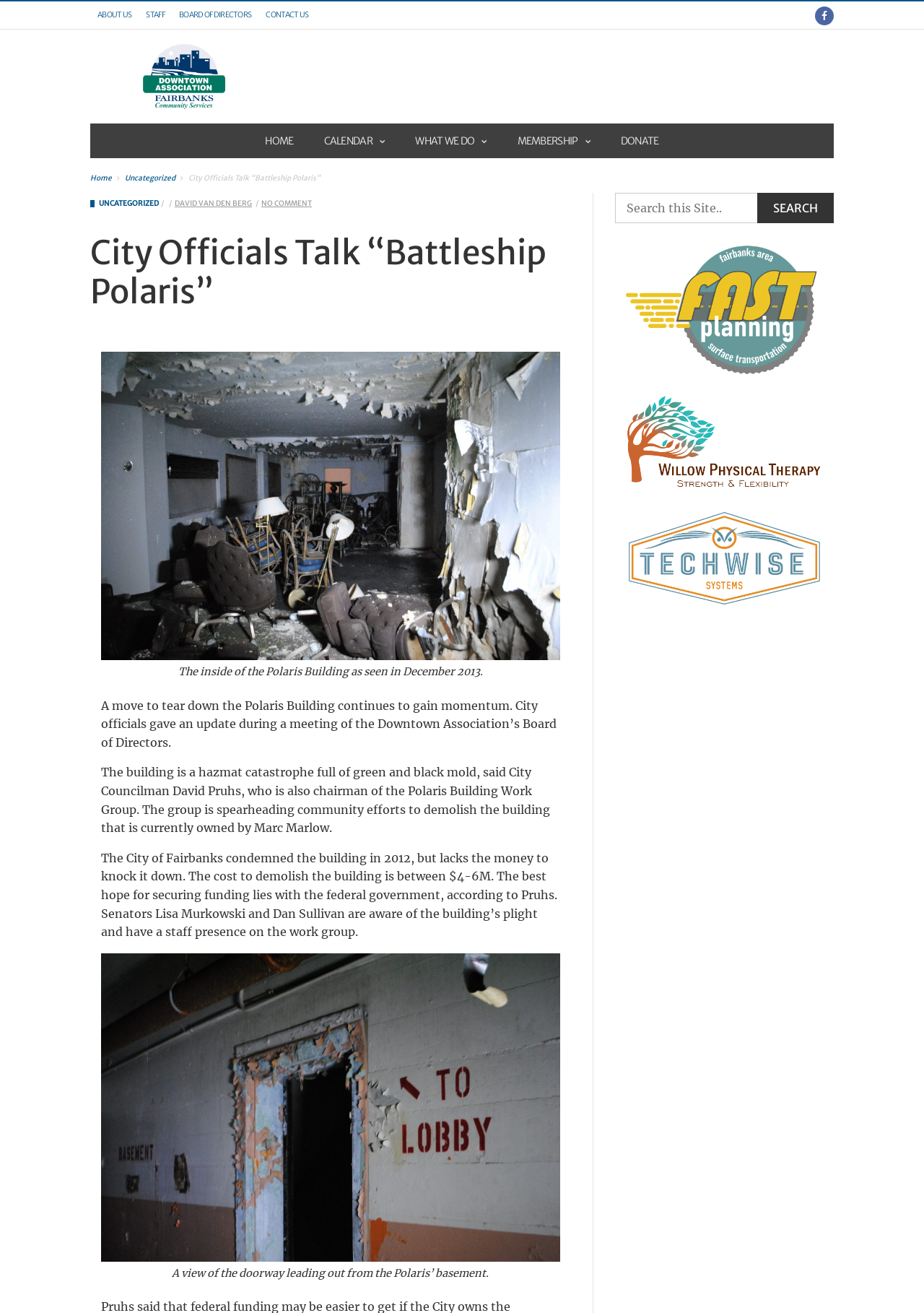Can you give a comprehensive explanation to the question given the content of the image?
Who are the senators aware of the Polaris Building's plight?

The webpage mentions that Senators Lisa Murkowski and Dan Sullivan are aware of the Polaris Building's plight and have a staff presence on the work group, indicating their involvement in the issue.